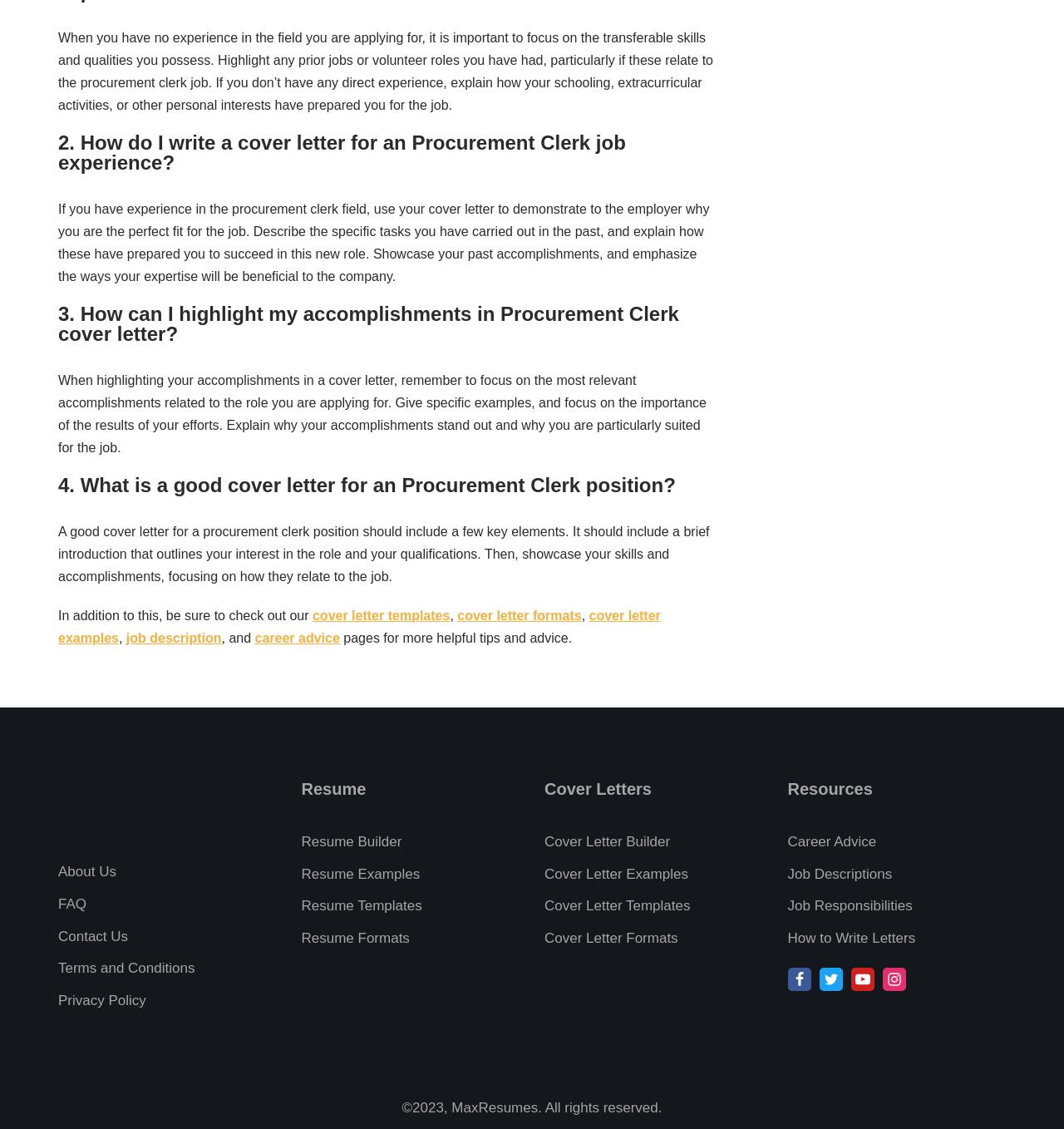Please indicate the bounding box coordinates for the clickable area to complete the following task: "Check the copyright information". The coordinates should be specified as four float numbers between 0 and 1, i.e., [left, top, right, bottom].

None